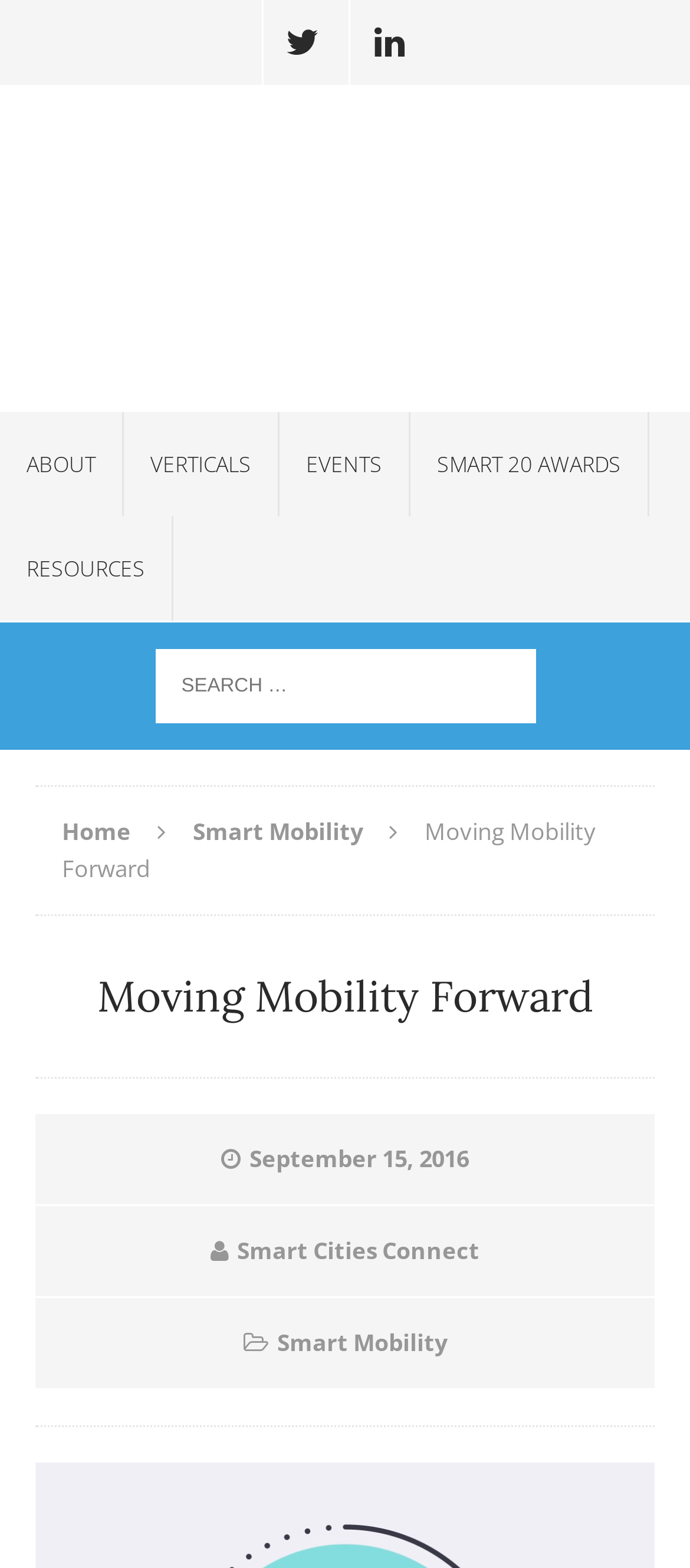Find the bounding box coordinates for the element described here: "Twitter".

[0.382, 0.0, 0.495, 0.054]